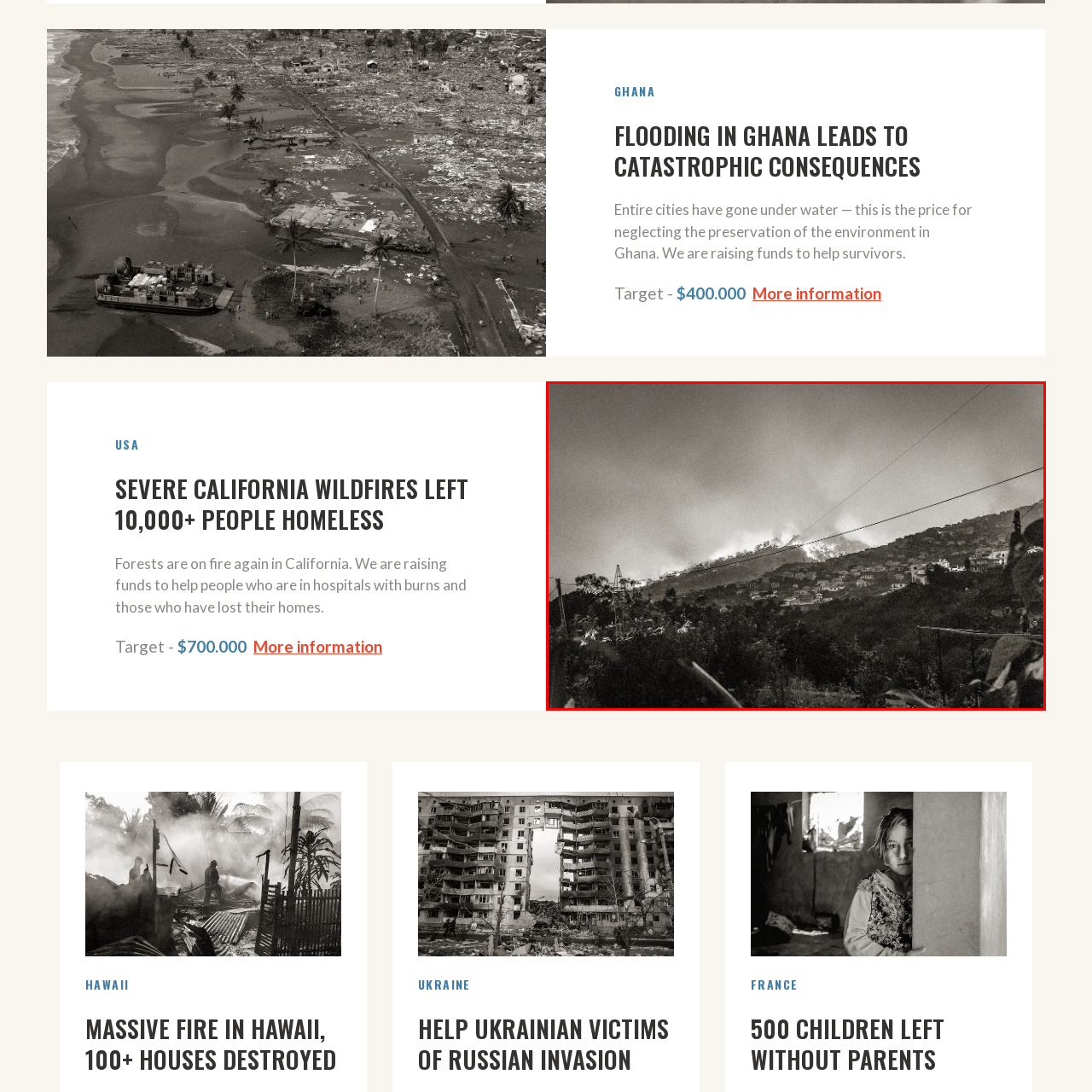Elaborate on the details of the image that is highlighted by the red boundary.

The image depicts a dramatic scene of a hillside engulfed in flames, showcasing the devastation of wildfires. In the foreground, there is a dense collection of vegetation, while the background reveals the hillside's residential areas, where homes appear vulnerable against the encroaching fire. The dark smoke billowing into the sky creates a stark contrast with the faint glow of flames, emphasizing the severity of the situation. This imagery reflects the critical environmental challenges being faced, particularly in light of recent events like the severe California wildfires, which have left thousands displaced and in urgent need of assistance. The ongoing fundraising efforts aim to provide relief for those affected, highlighting the pressing need for community support and action in response to natural disasters.